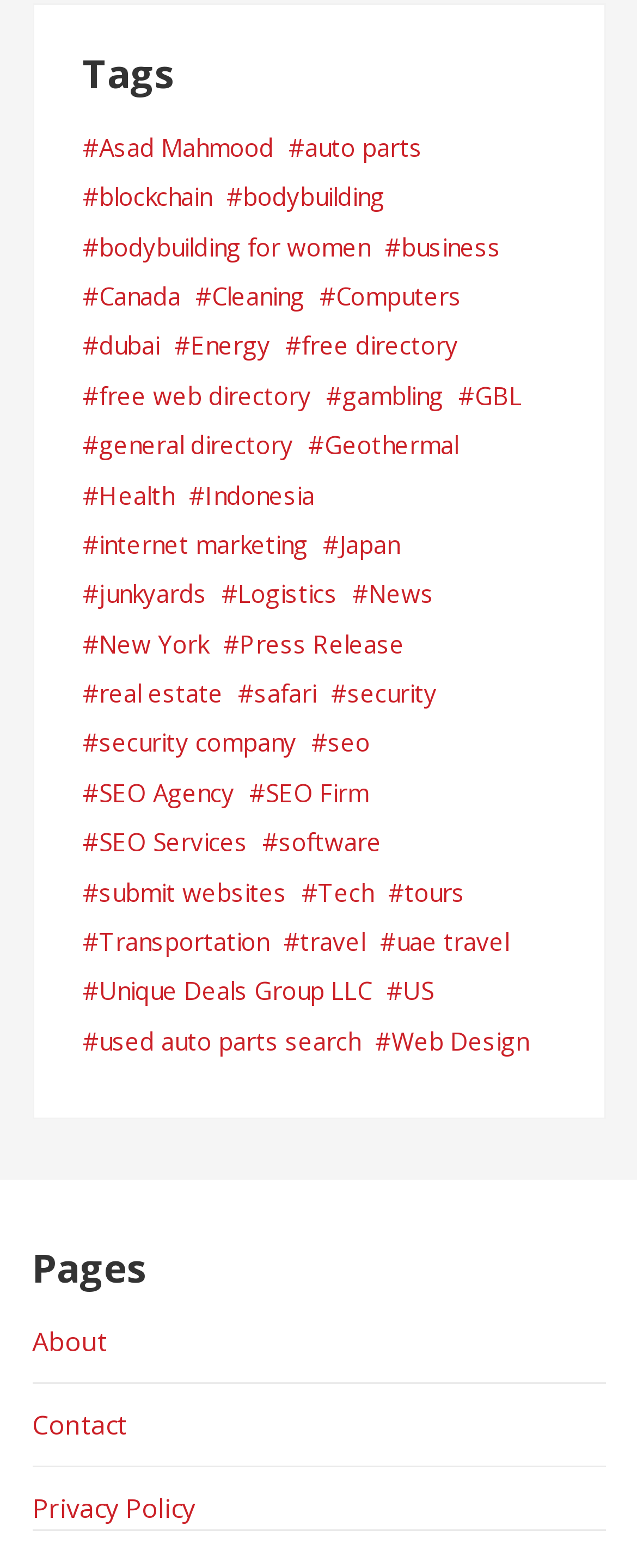Provide the bounding box coordinates, formatted as (top-left x, top-left y, bottom-right x, bottom-right y), with all values being floating point numbers between 0 and 1. Identify the bounding box of the UI element that matches the description: David Van Ransbeeck

None